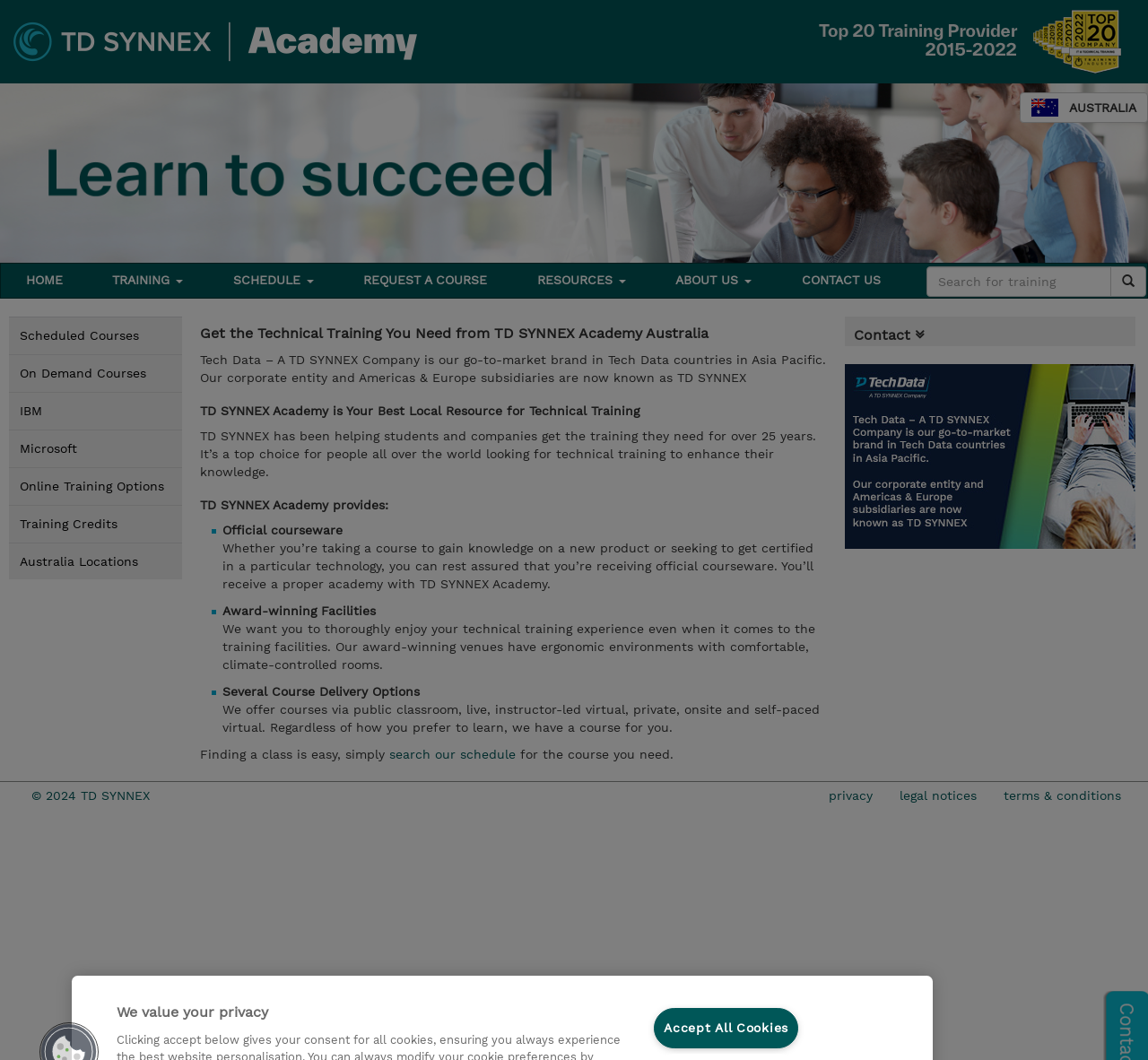Locate the bounding box coordinates of the element that should be clicked to execute the following instruction: "Book an appointment".

None